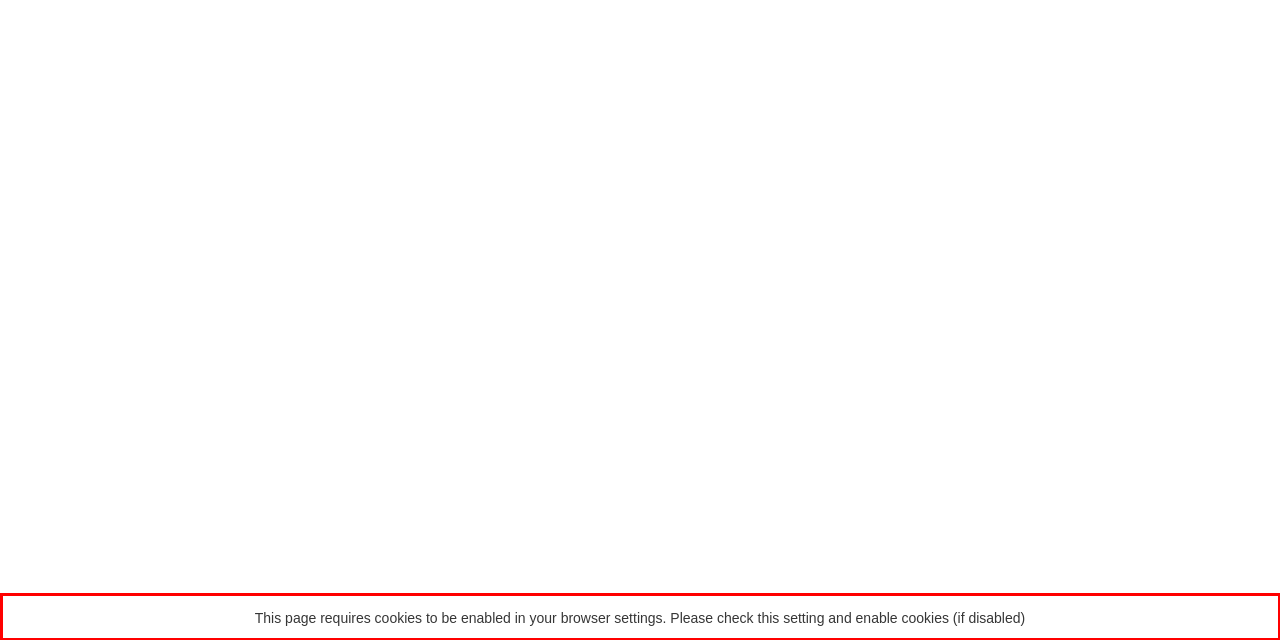Given a screenshot of a webpage containing a red bounding box, perform OCR on the text within this red bounding box and provide the text content.

This page requires cookies to be enabled in your browser settings. Please check this setting and enable cookies (if disabled)